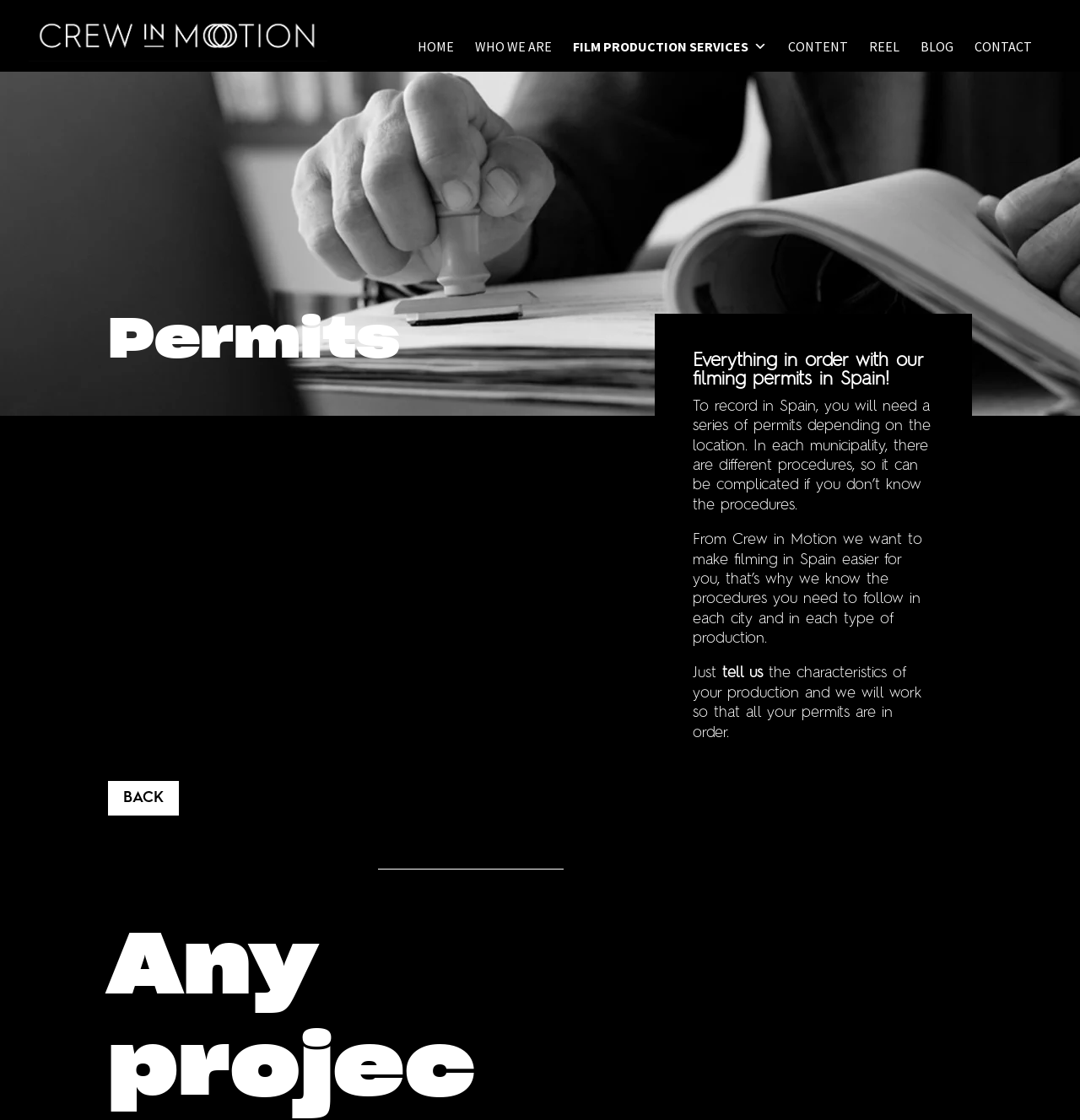Answer succinctly with a single word or phrase:
What is required to record in Spain?

Series of permits